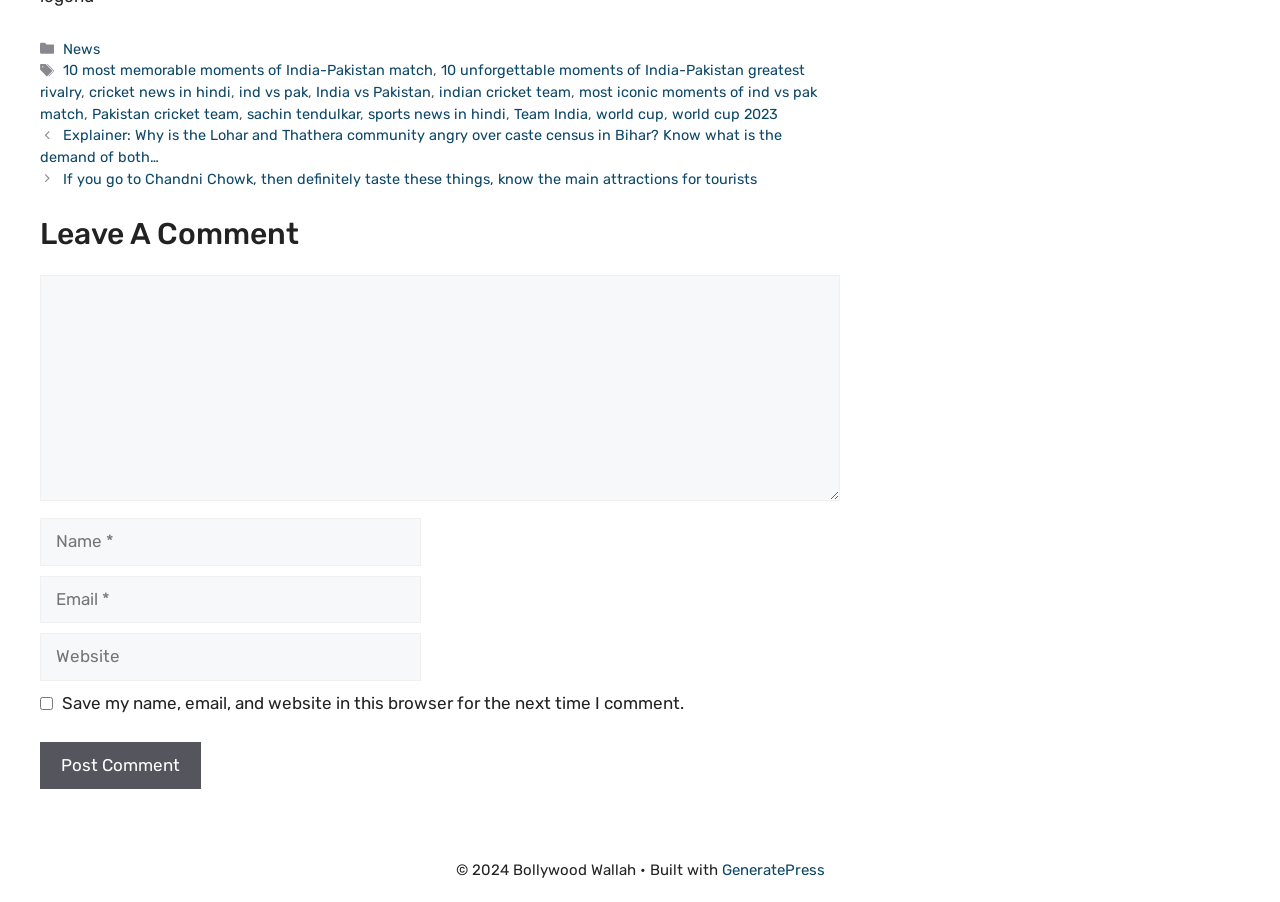Please locate the bounding box coordinates of the element's region that needs to be clicked to follow the instruction: "Click on the '10 most memorable moments of India-Pakistan match' link". The bounding box coordinates should be provided as four float numbers between 0 and 1, i.e., [left, top, right, bottom].

[0.049, 0.068, 0.338, 0.088]